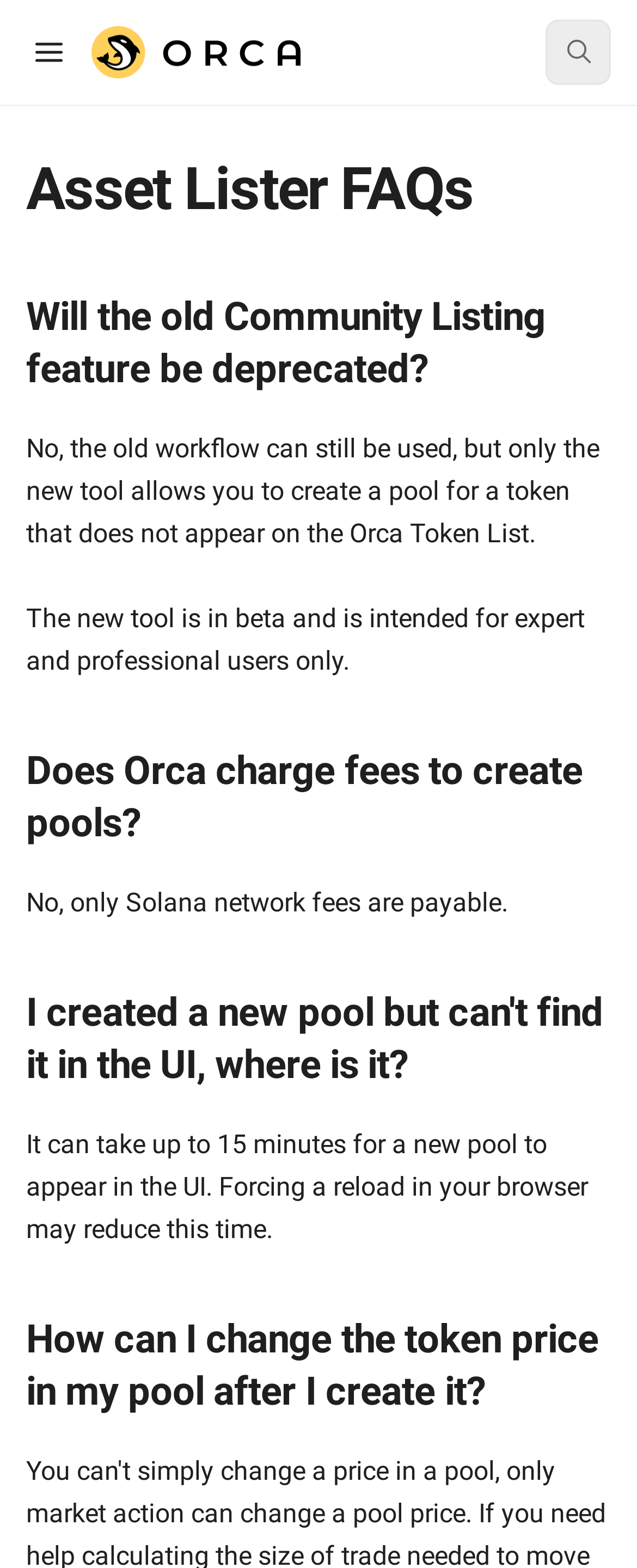Look at the image and answer the question in detail:
What is the purpose of the new tool?

According to the answer to the question 'Will the old Community Listing feature be deprecated?', the new tool is intended for expert and professional users only.